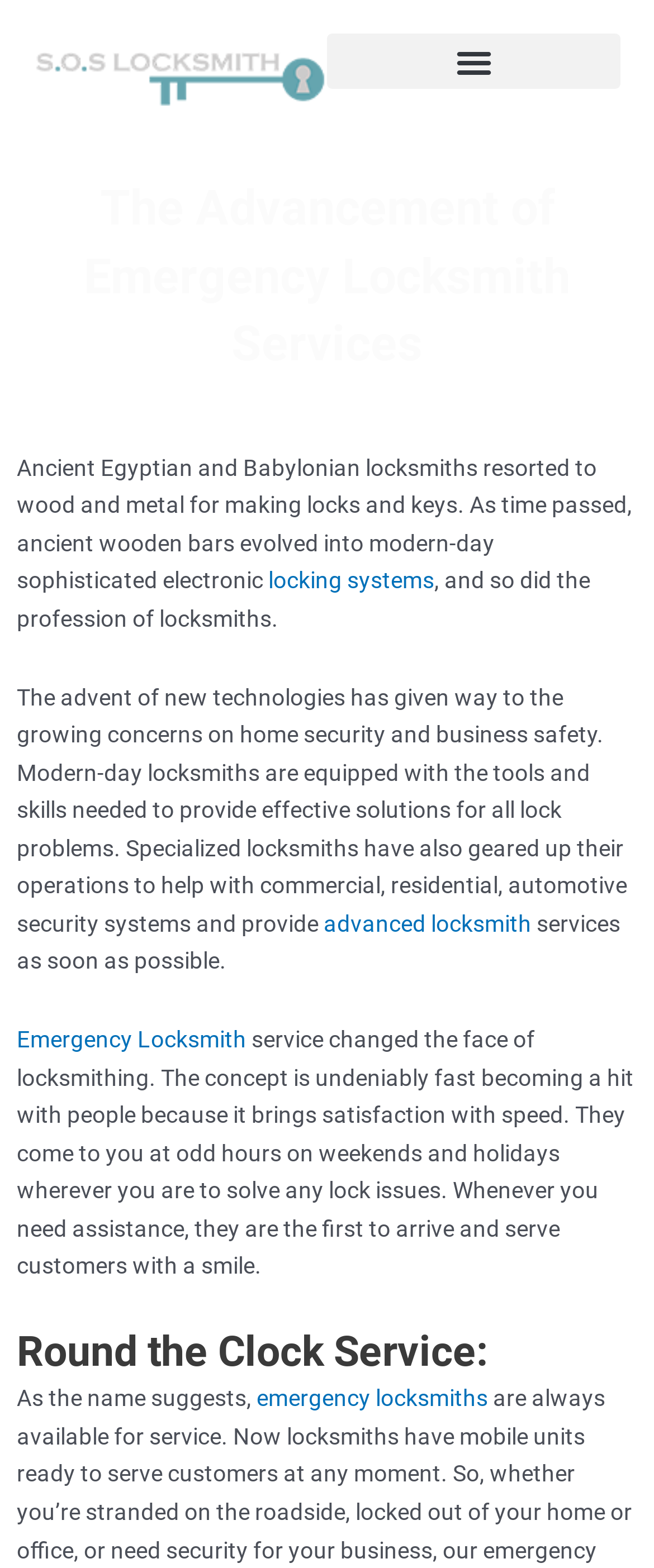What type of security systems do modern-day locksmiths provide?
Utilize the information in the image to give a detailed answer to the question.

According to the text, modern-day locksmiths are equipped to provide effective solutions for all lock problems, including commercial, residential, and automotive security systems, as mentioned in the paragraph starting with 'The advent of new technologies...'.